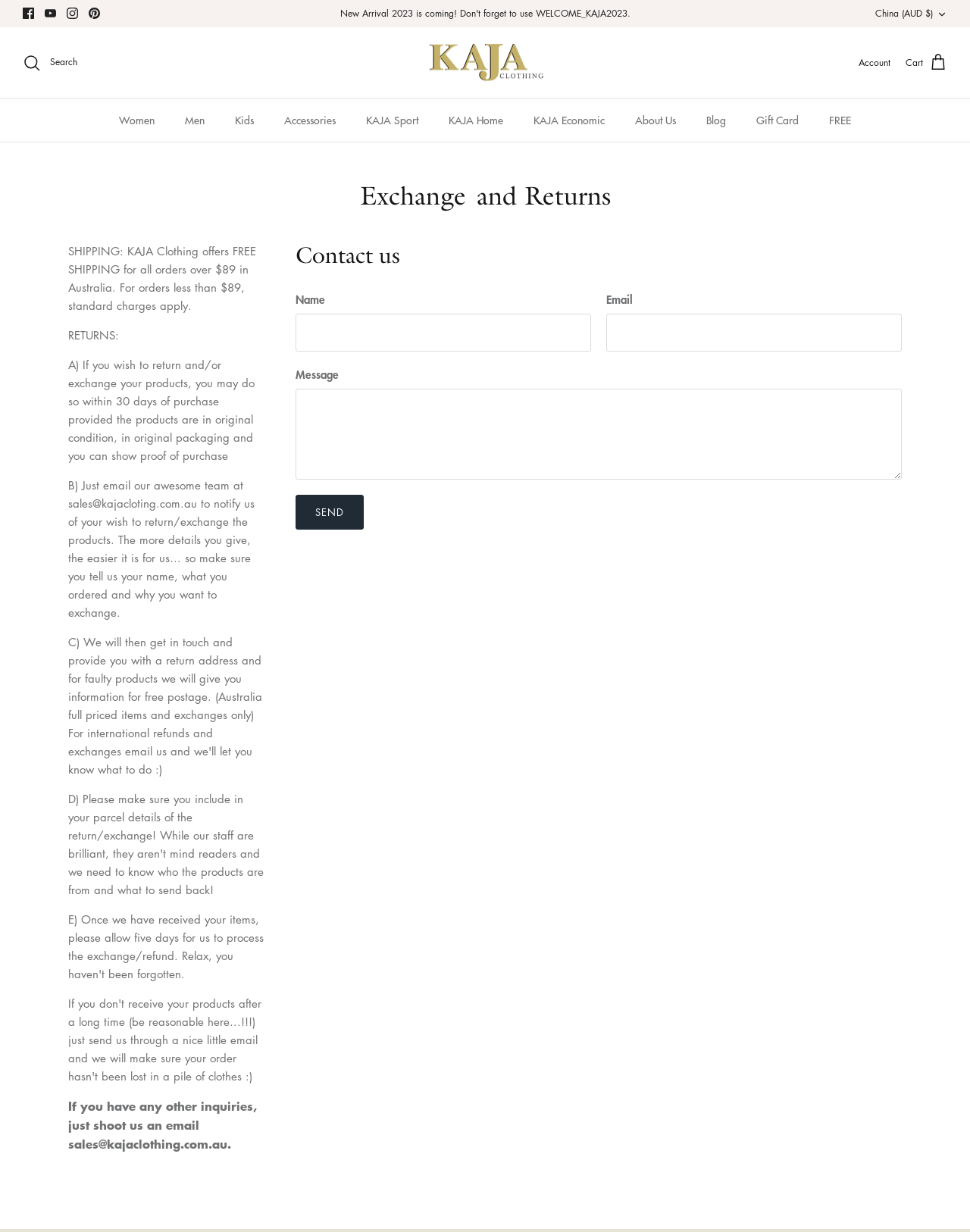Given the description "aria-label="Next"", provide the bounding box coordinates of the corresponding UI element.

[0.5, 0.02, 0.519, 0.034]